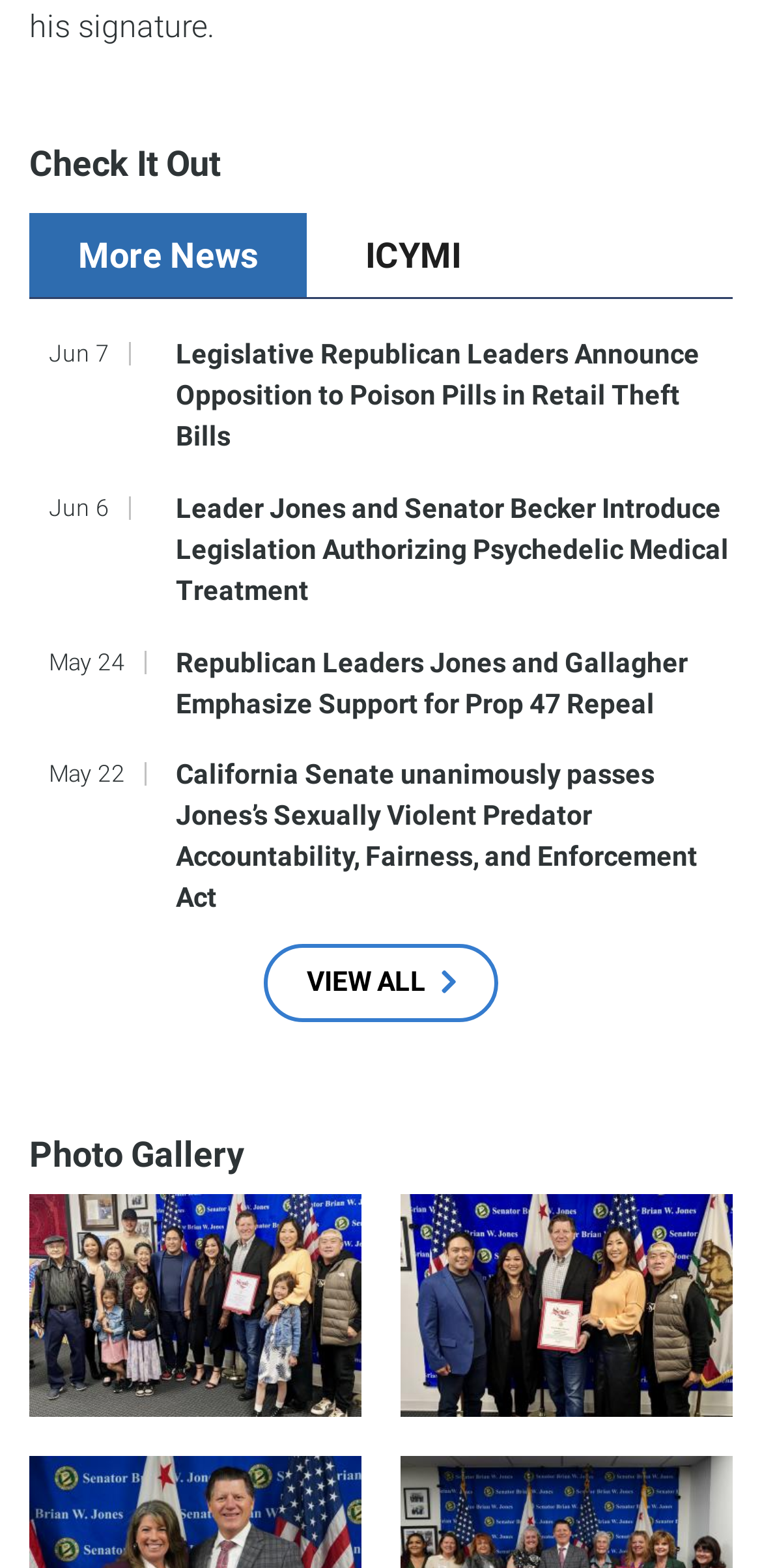Please determine the bounding box coordinates of the element to click in order to execute the following instruction: "Explore the Exercise category". The coordinates should be four float numbers between 0 and 1, specified as [left, top, right, bottom].

None